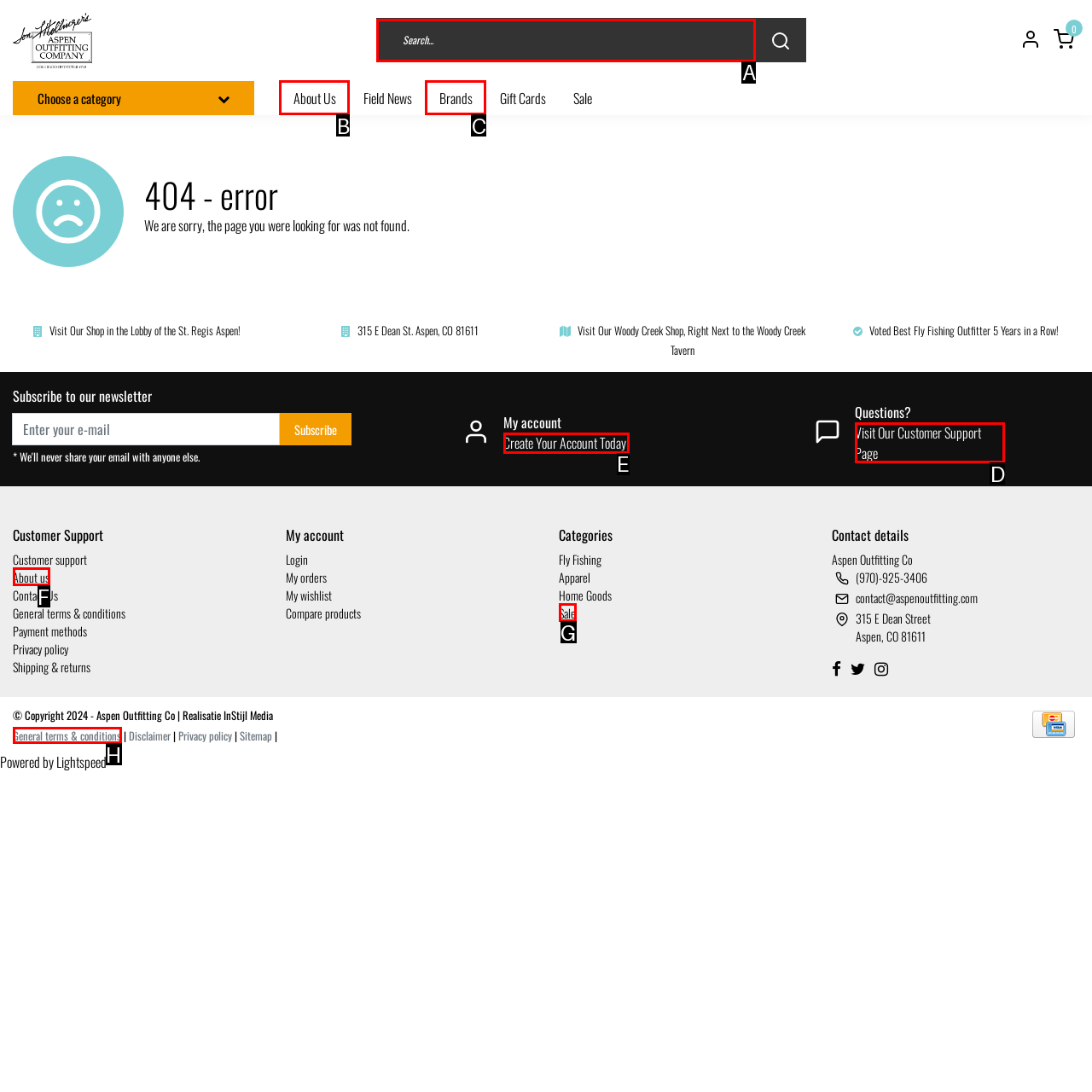Find the appropriate UI element to complete the task: Visit the Customer Support page. Indicate your choice by providing the letter of the element.

D